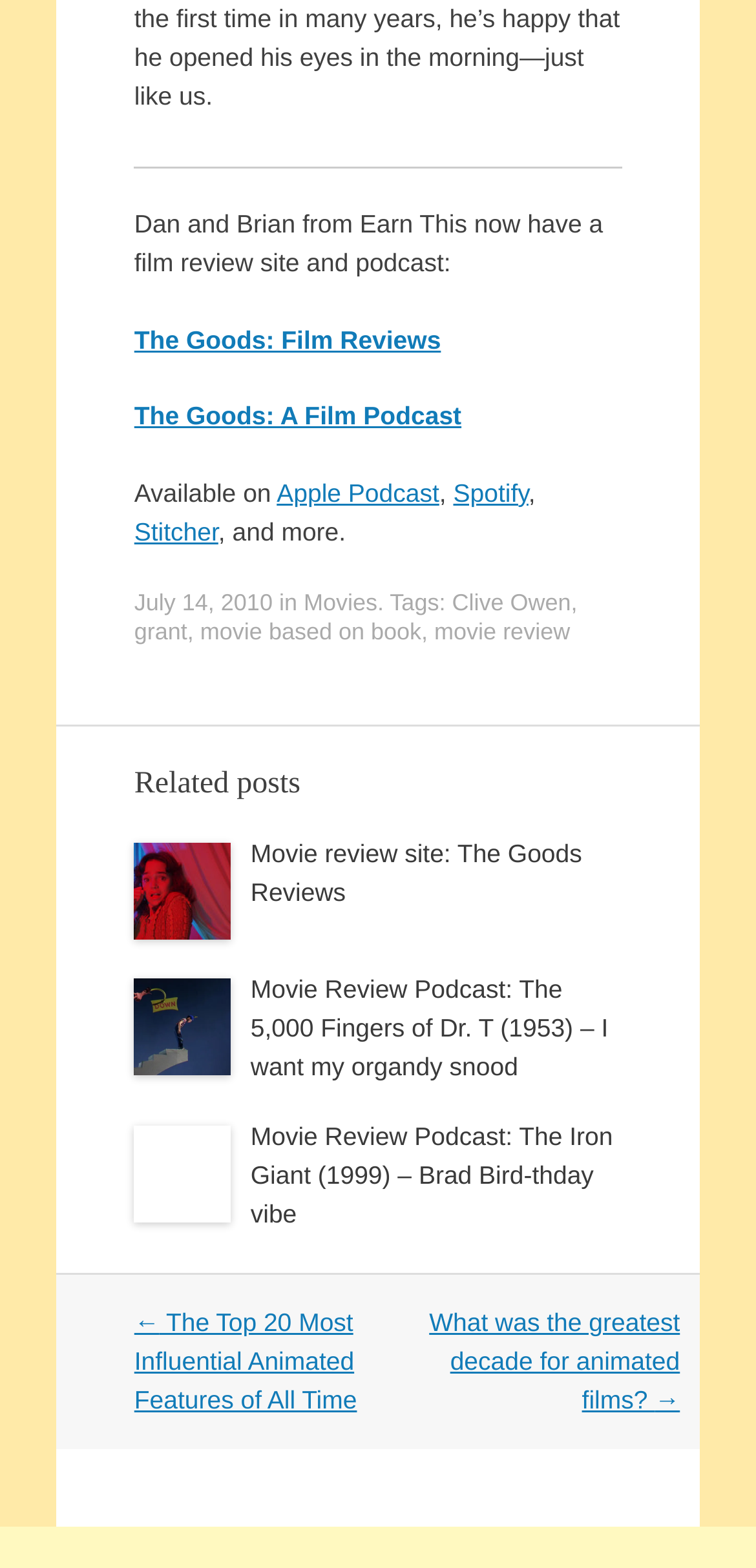What are the available platforms for the podcast?
Look at the screenshot and respond with one word or a short phrase.

Apple Podcast, Spotify, Stitcher